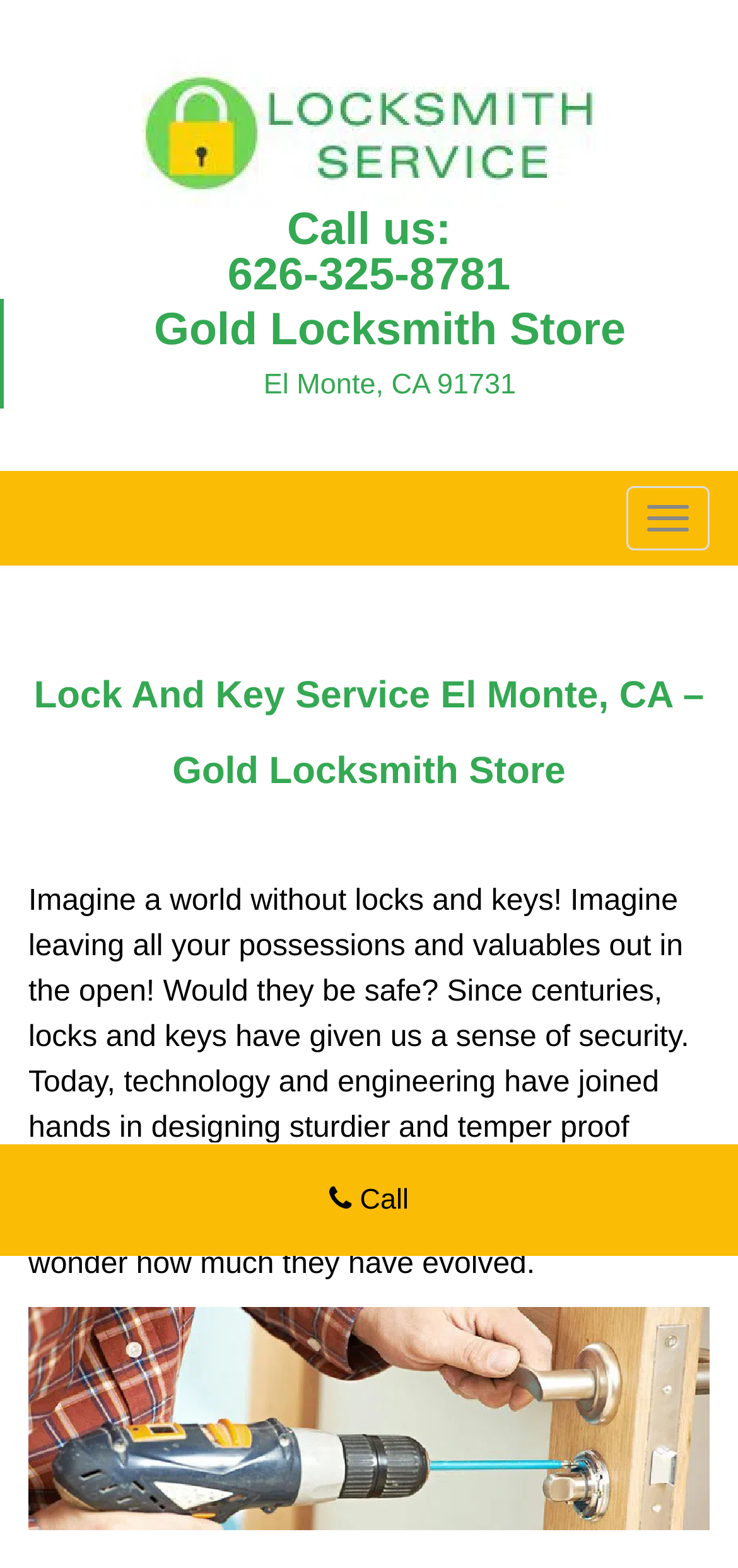Extract the bounding box coordinates of the UI element described by: "Call". The coordinates should include four float numbers ranging from 0 to 1, e.g., [left, top, right, bottom].

[0.0, 0.744, 1.0, 0.786]